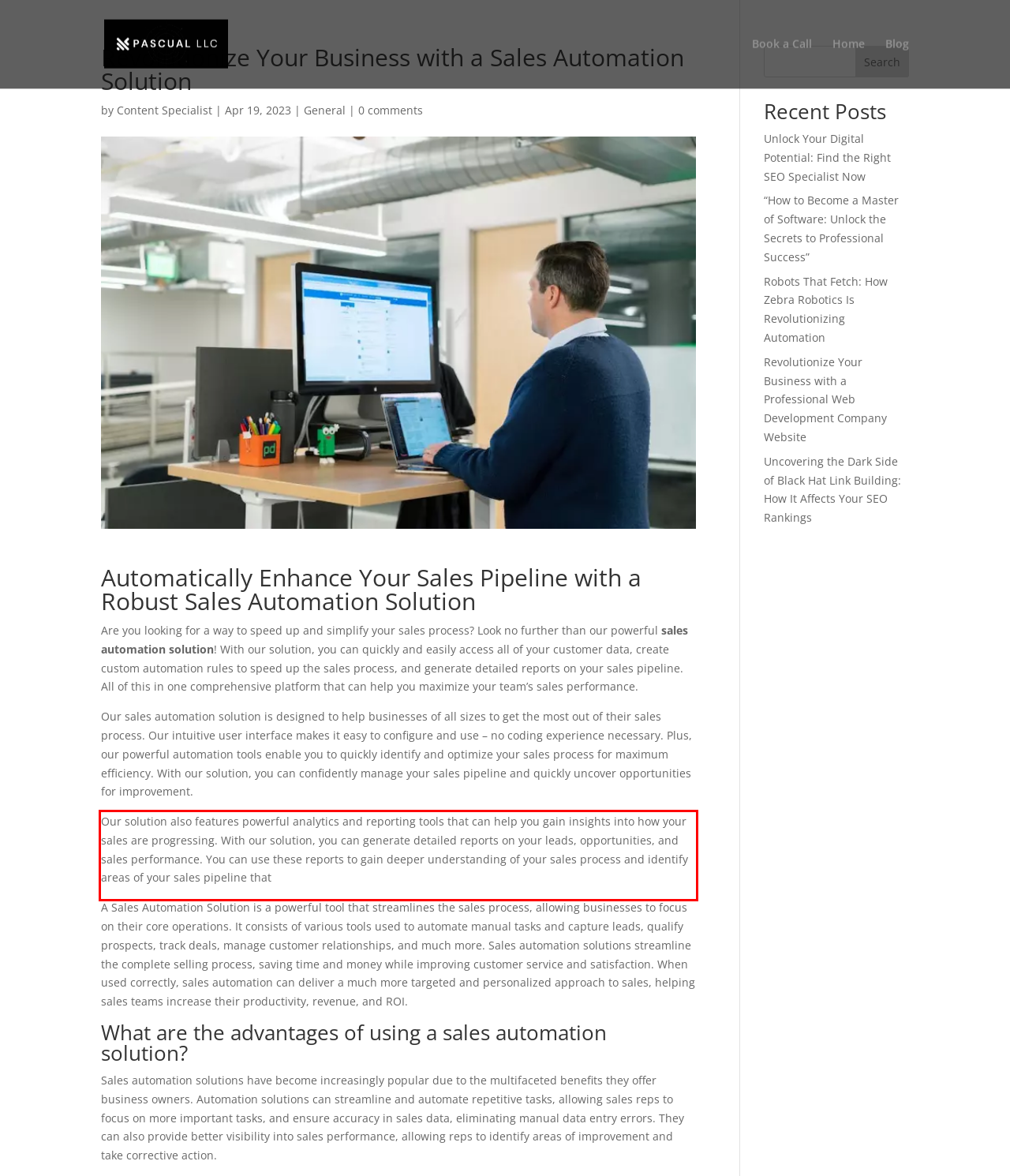Examine the screenshot of the webpage, locate the red bounding box, and generate the text contained within it.

Our solution also features powerful analytics and reporting tools that can help you gain insights into how your sales are progressing. With our solution, you can generate detailed reports on your leads, opportunities, and sales performance. You can use these reports to gain deeper understanding of your sales process and identify areas of your sales pipeline that